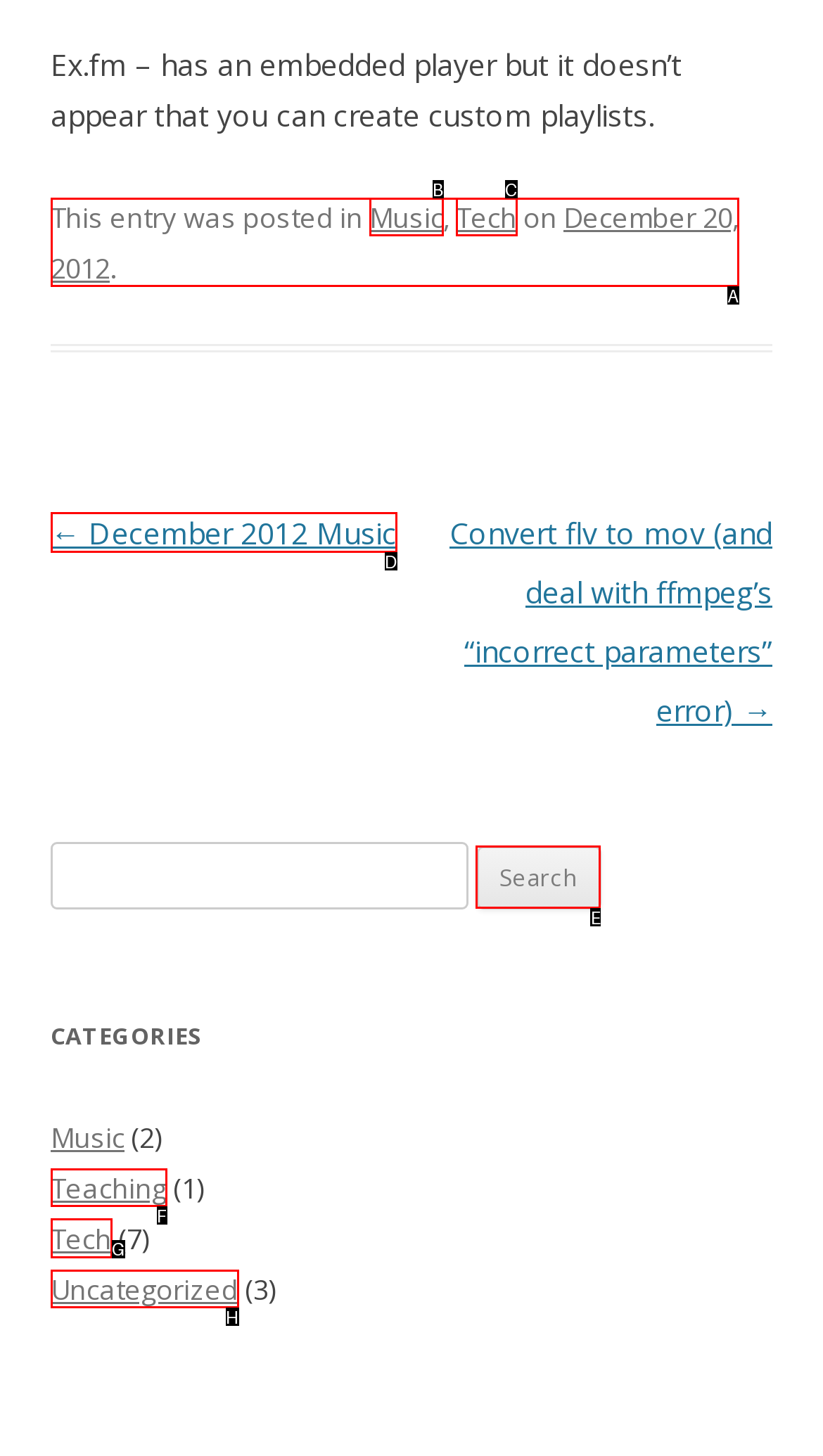Indicate which UI element needs to be clicked to fulfill the task: Click on the 'NEED A TEAM?' link
Answer with the letter of the chosen option from the available choices directly.

None